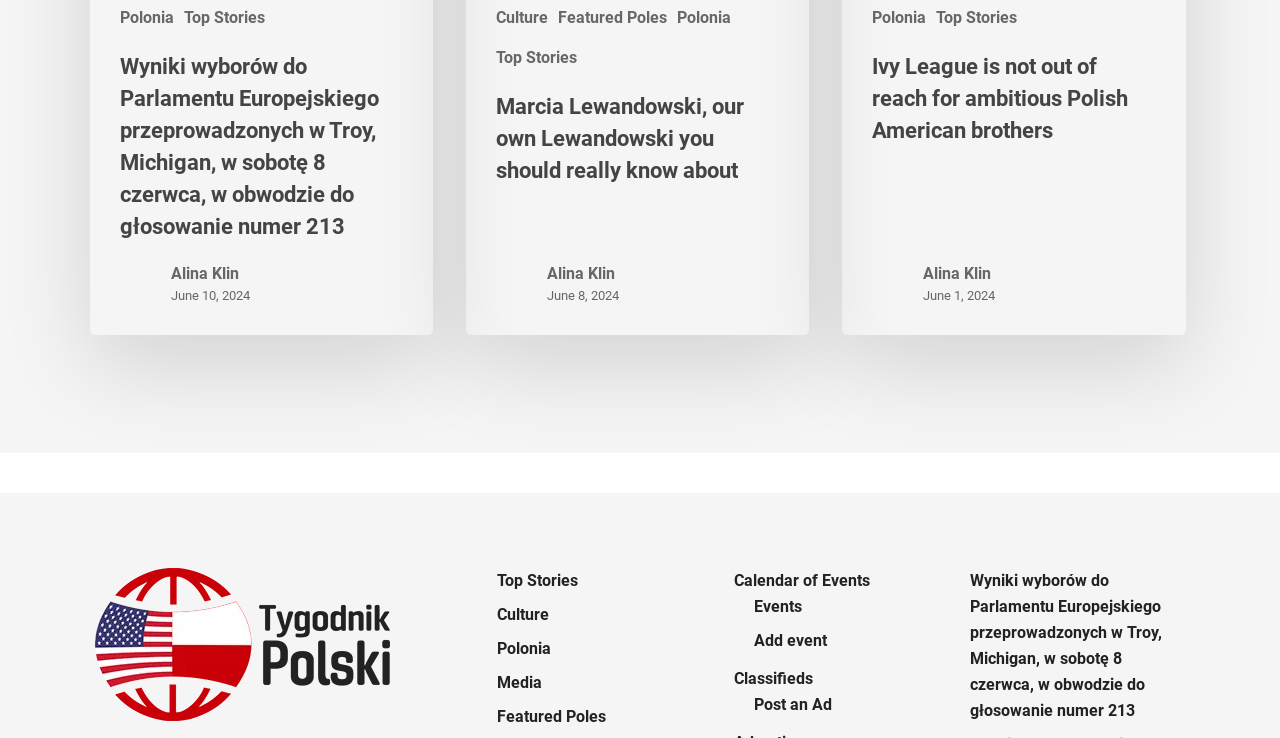What is the category of the link 'Culture'?
Please provide a single word or phrase as your answer based on the screenshot.

Link category